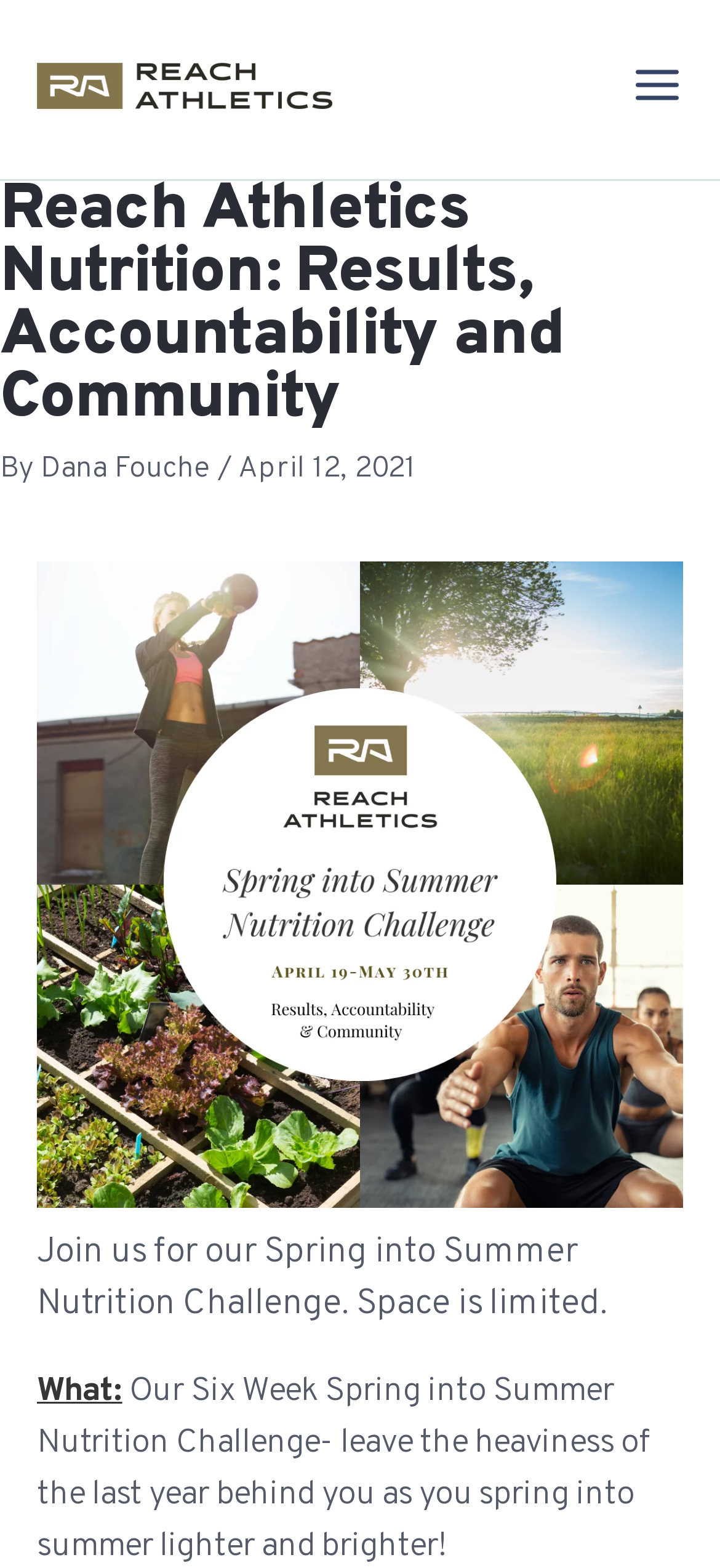Is the main menu expanded?
Please look at the screenshot and answer using one word or phrase.

No